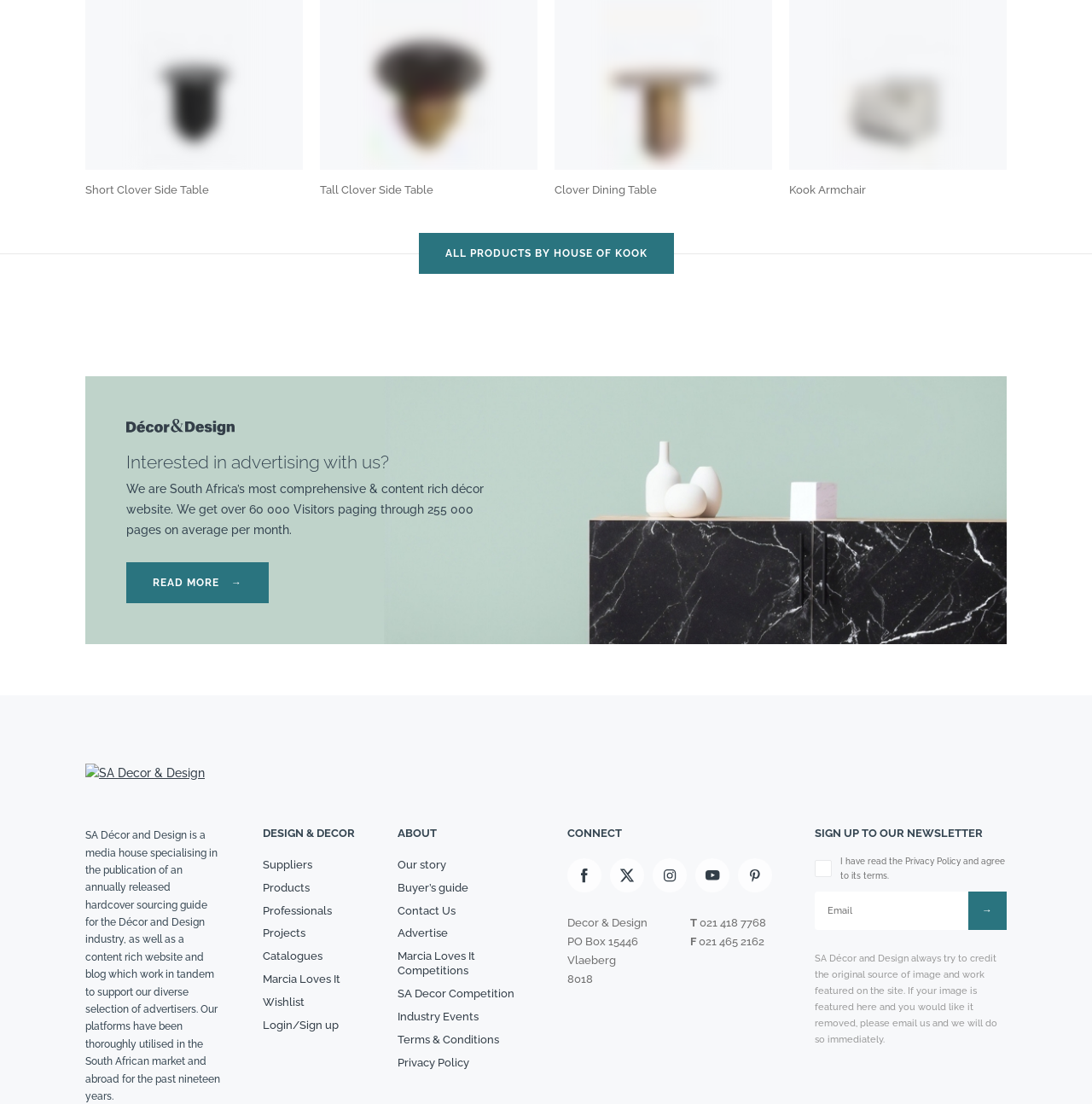What is the postal code of the website's office?
Provide a well-explained and detailed answer to the question.

The postal code can be found in the 'ABOUT' section of the webpage, where the address 'PO Box 15446, Vlaeberg, 8018' is listed. This indicates that the postal code of the website's office is 8018.